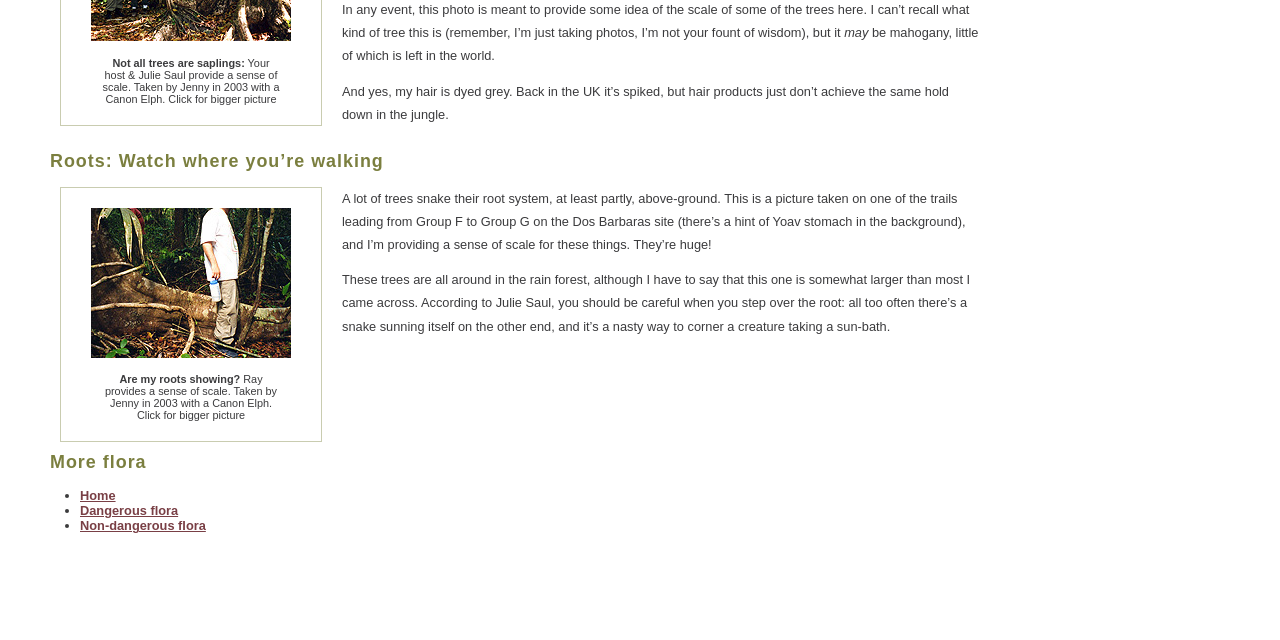Identify the bounding box coordinates of the HTML element based on this description: "Home".

[0.062, 0.763, 0.09, 0.786]